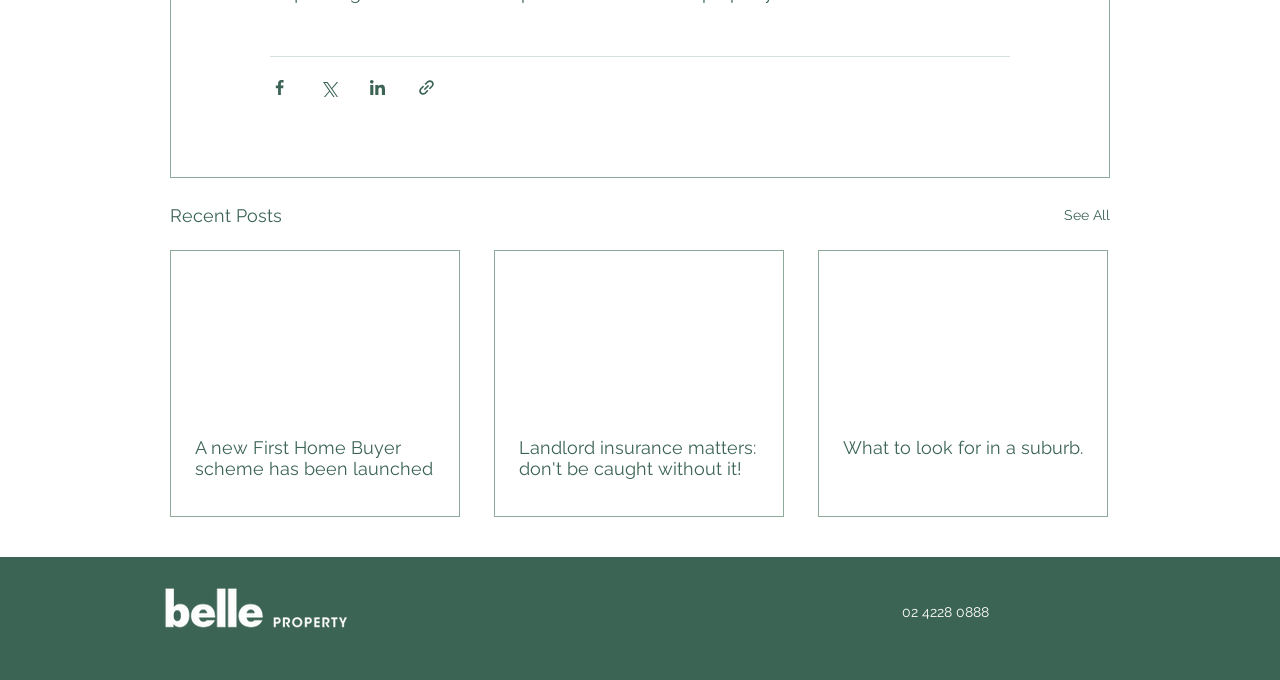Determine the bounding box coordinates of the clickable element to achieve the following action: 'Click on the link to read about eToro receiving a Crypto Asset Service Provider registration'. Provide the coordinates as four float values between 0 and 1, formatted as [left, top, right, bottom].

None